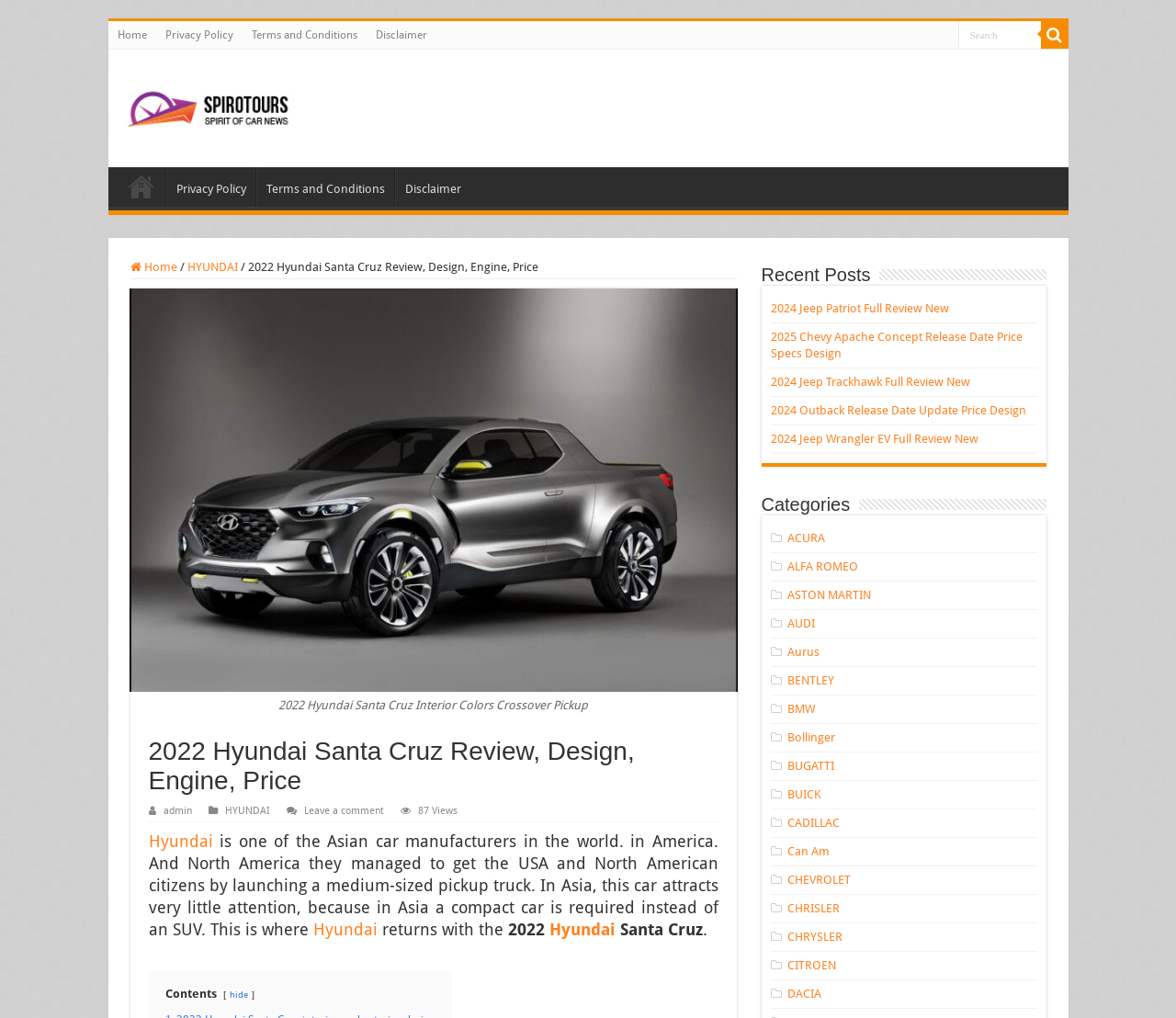Could you specify the bounding box coordinates for the clickable section to complete the following instruction: "Go to the home page"?

[0.092, 0.021, 0.132, 0.048]